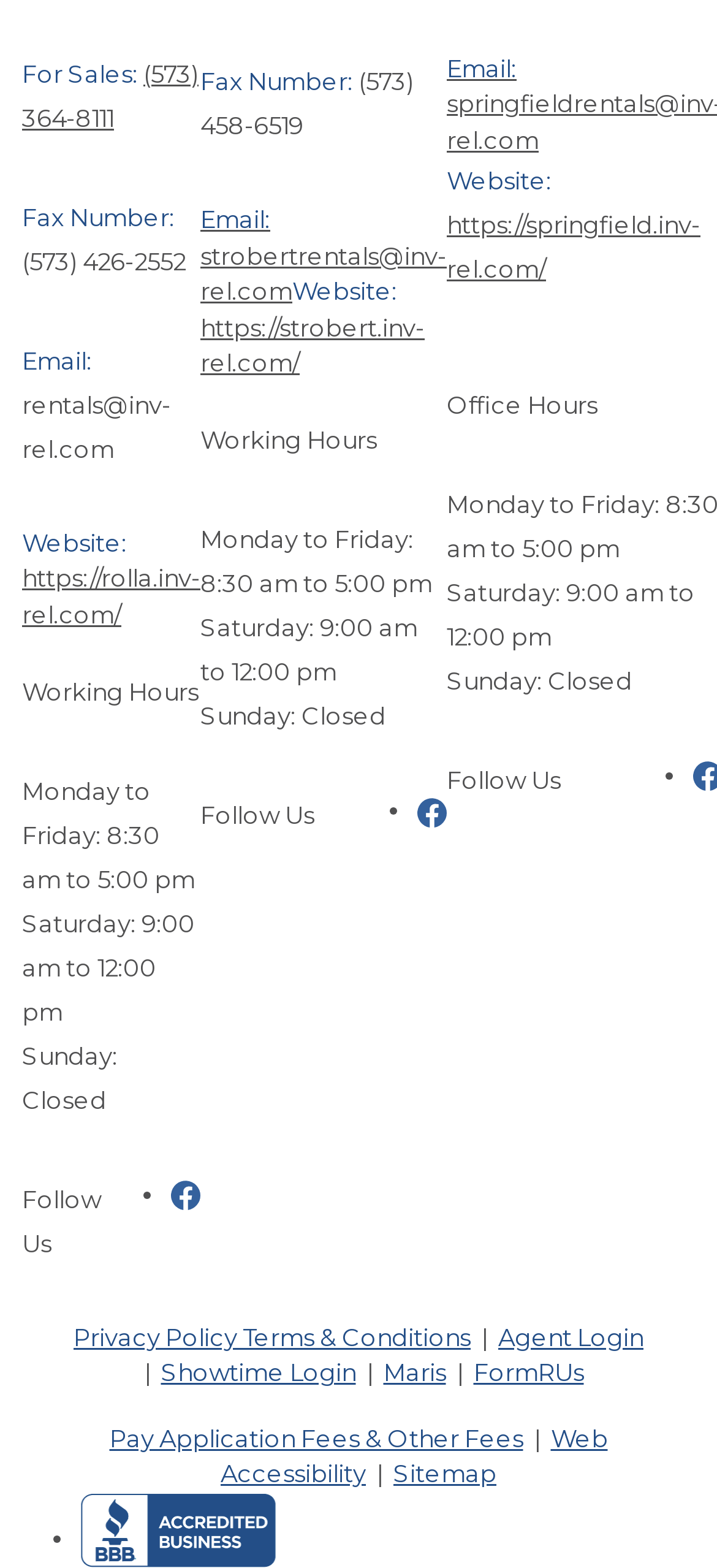Locate the bounding box coordinates of the clickable part needed for the task: "Visit the website".

[0.031, 0.359, 0.279, 0.401]